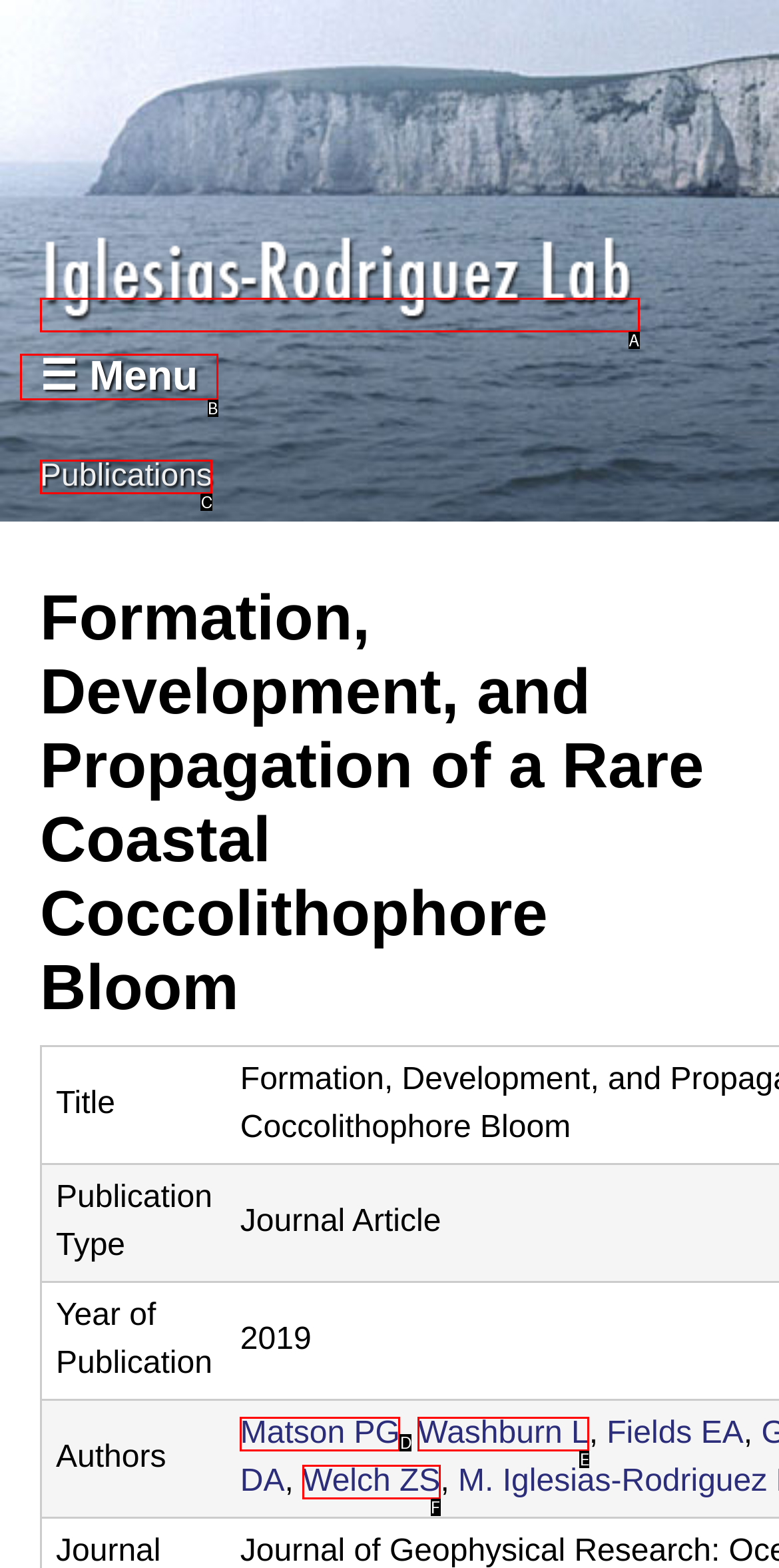Tell me which one HTML element best matches the description: Social Media Marketing Answer with the option's letter from the given choices directly.

None